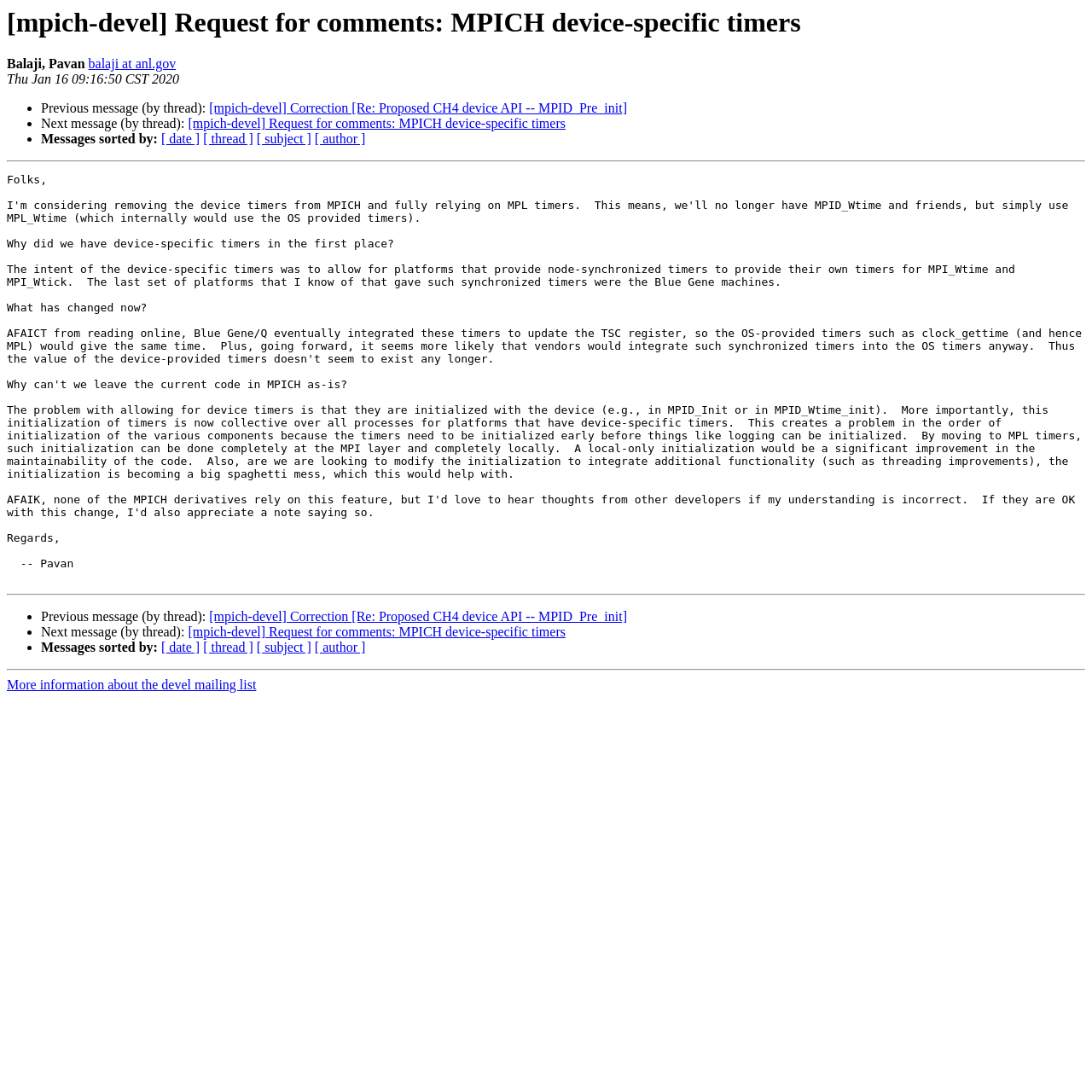Identify and provide the main heading of the webpage.

[mpich-devel] Request for comments: MPICH device-specific timers